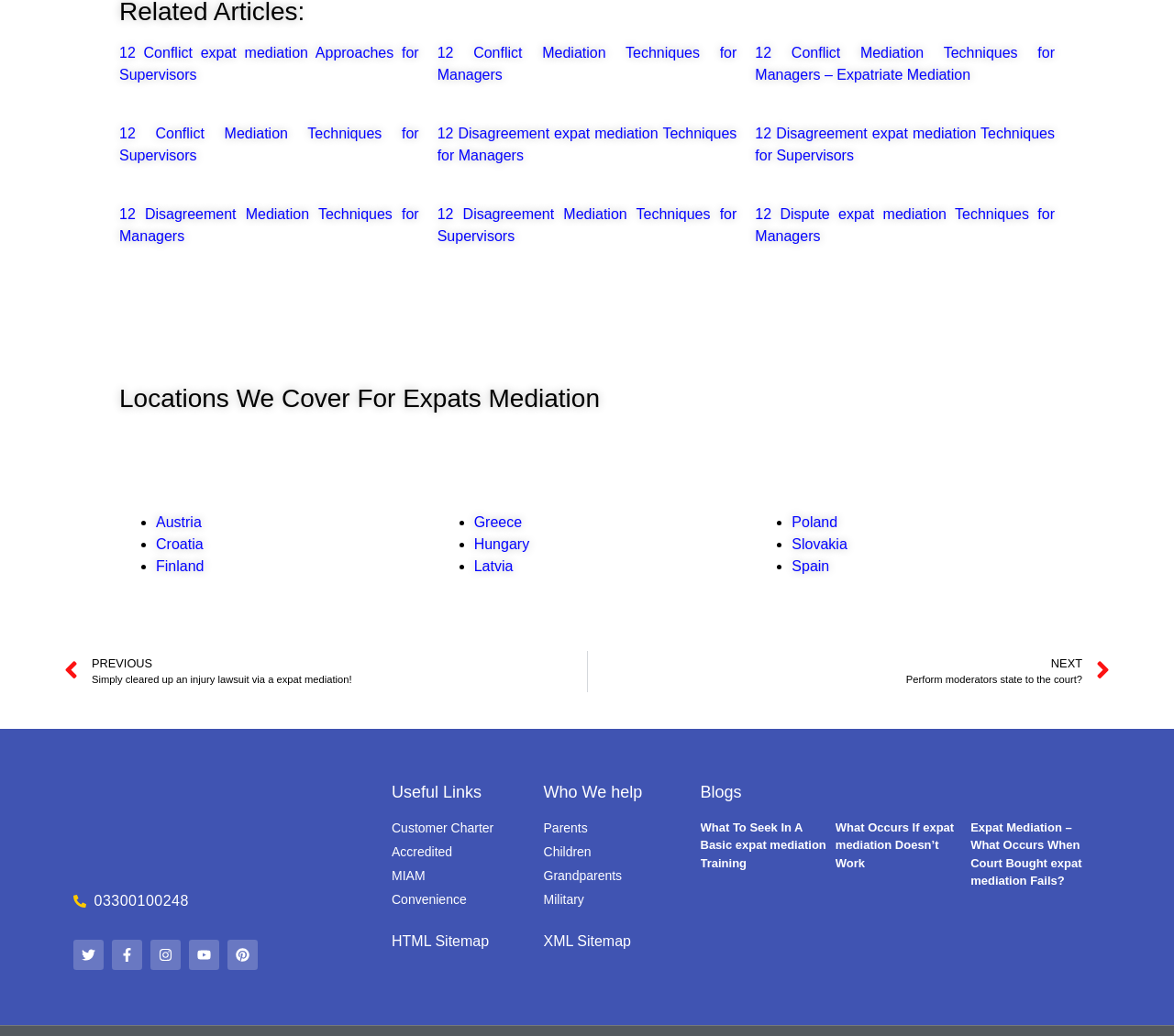Locate the UI element described by Convenience and provide its bounding box coordinates. Use the format (top-left x, top-left y, bottom-right x, bottom-right y) with all values as floating point numbers between 0 and 1.

[0.334, 0.859, 0.447, 0.877]